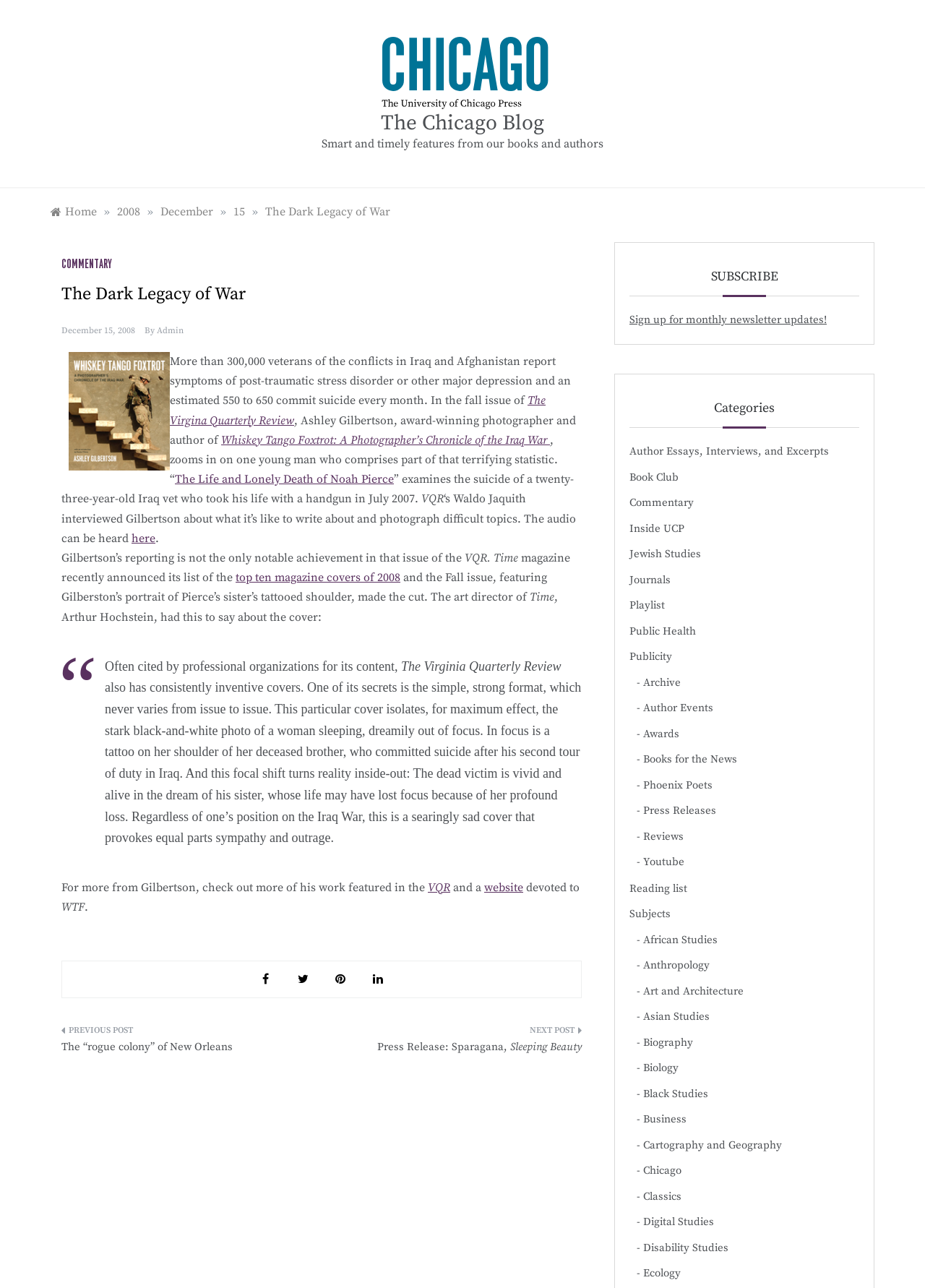Please indicate the bounding box coordinates of the element's region to be clicked to achieve the instruction: "Check out the 'VQR' website". Provide the coordinates as four float numbers between 0 and 1, i.e., [left, top, right, bottom].

[0.523, 0.683, 0.566, 0.695]